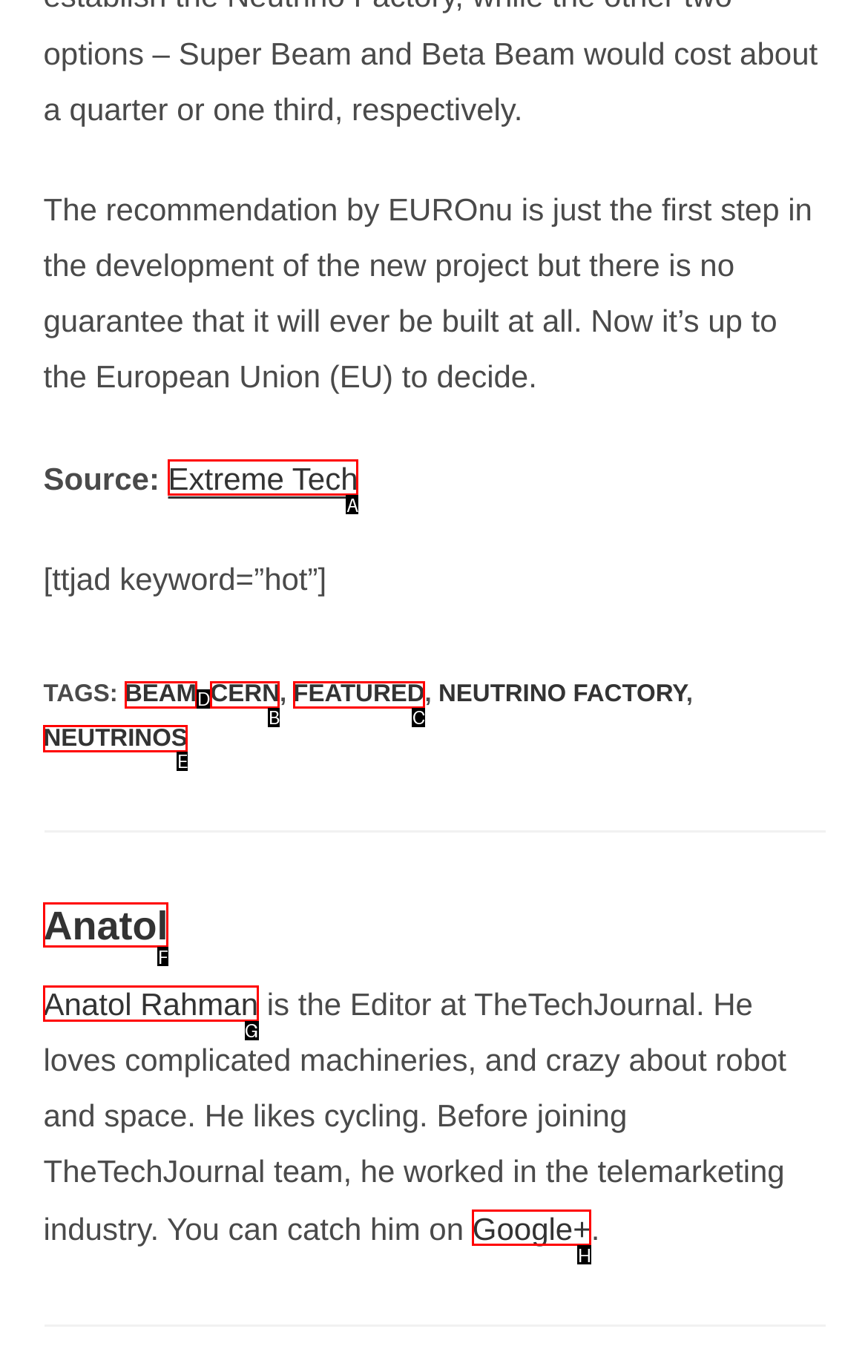Point out the letter of the HTML element you should click on to execute the task: Check out the article about BEAM
Reply with the letter from the given options.

D